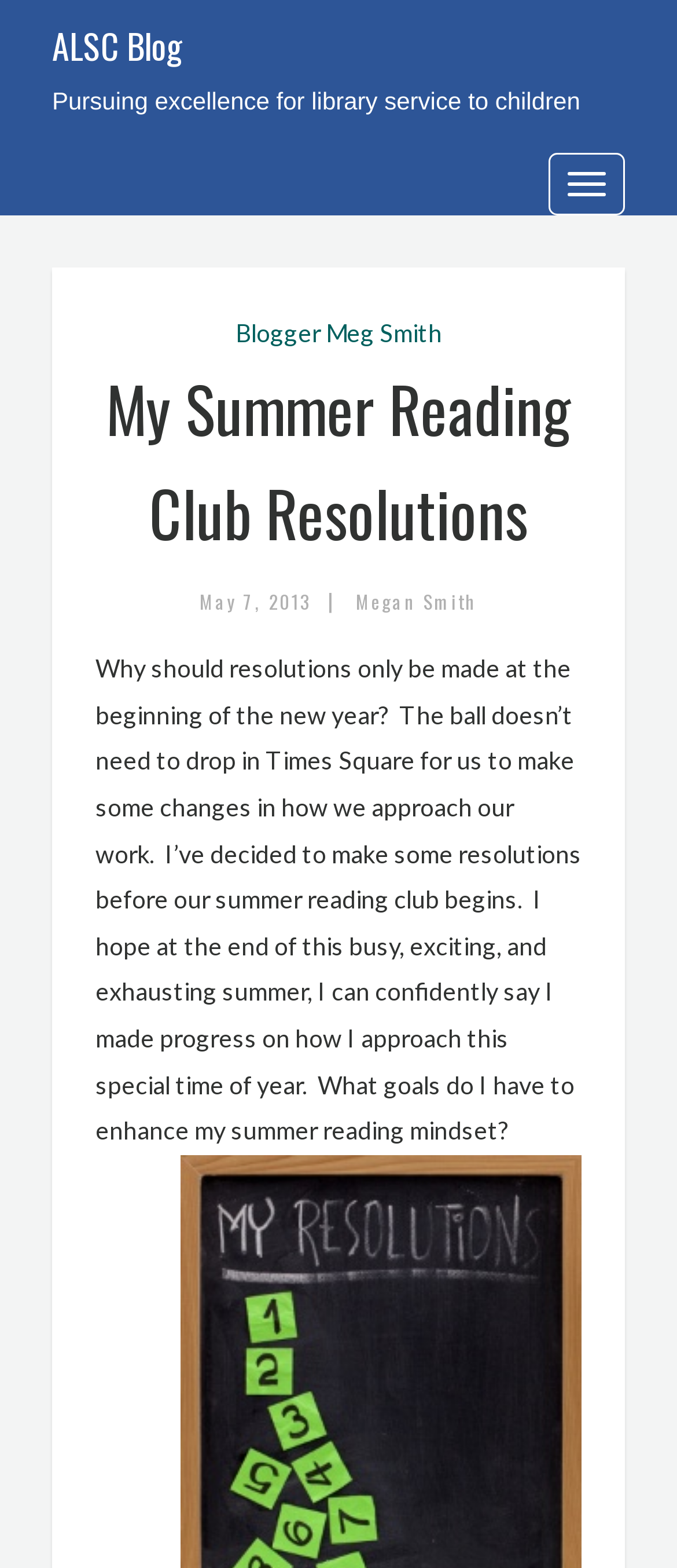What is the theme of the article?
Use the screenshot to answer the question with a single word or phrase.

Summer reading club